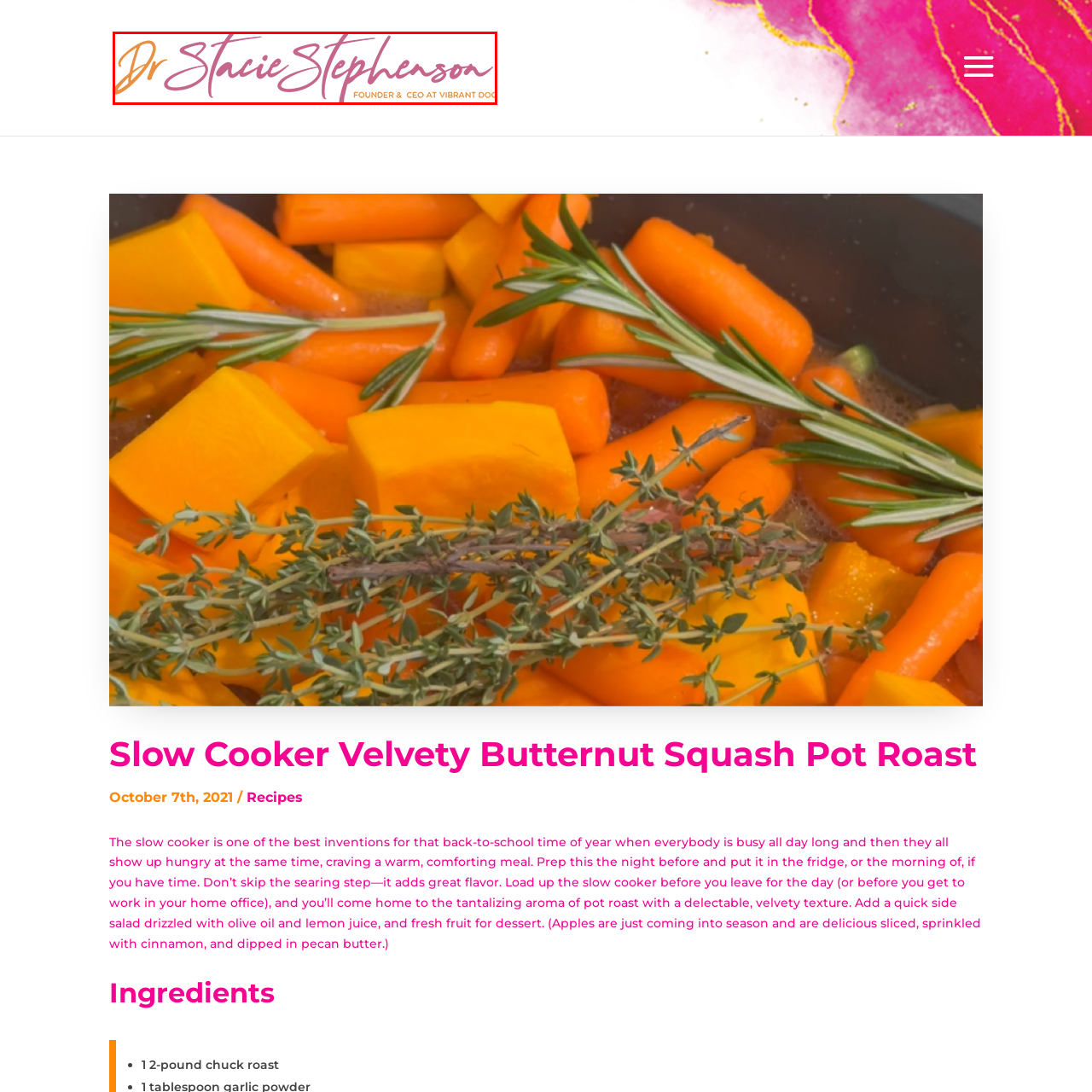What is the style of the typography in the image?
Carefully examine the content inside the red bounding box and give a detailed response based on what you observe.

The caption describes the typography as 'graceful script', which emphasizes Dr. Stacie Stephenson's name and reflects her dynamic approach to health and wellness.